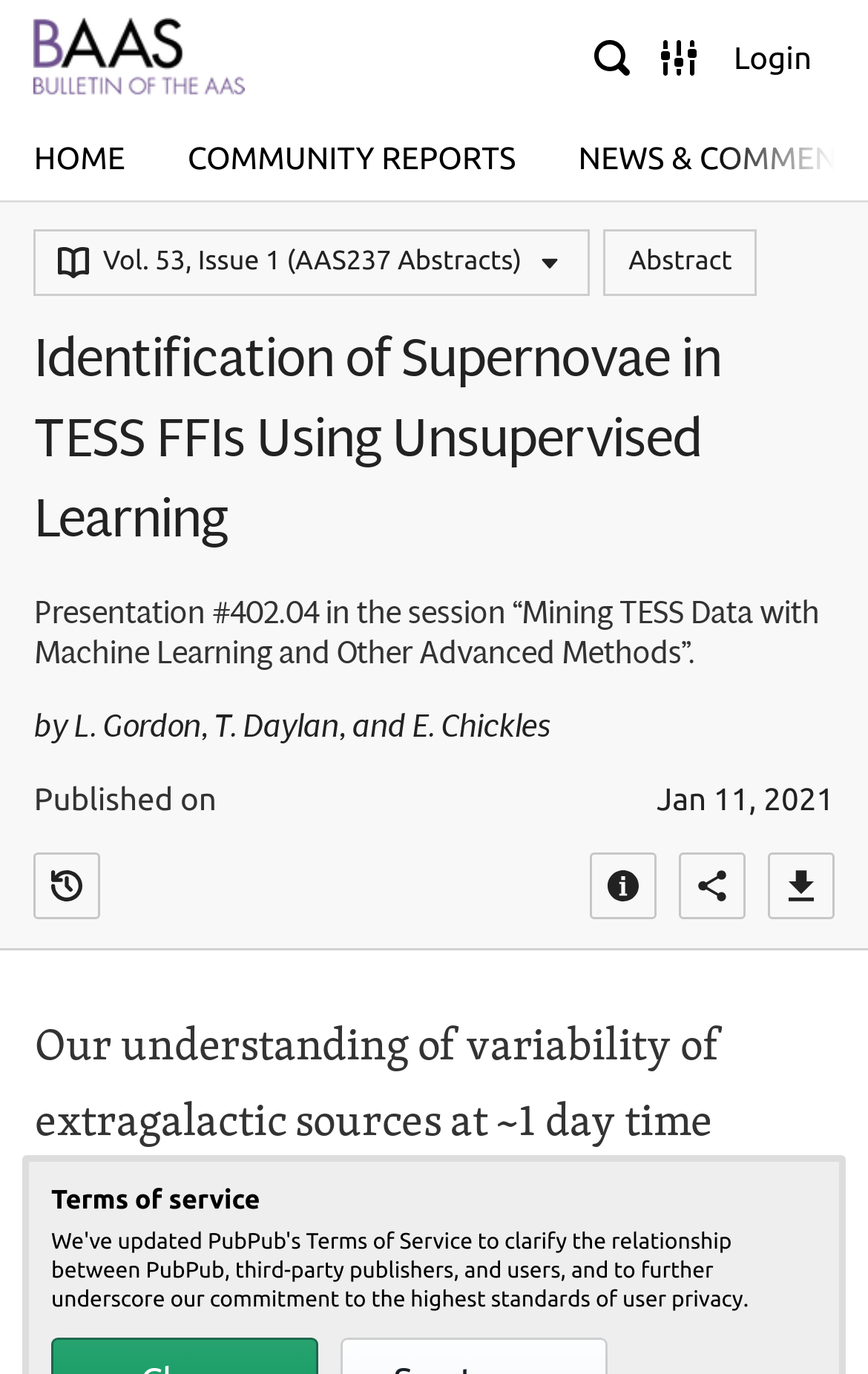Identify the coordinates of the bounding box for the element that must be clicked to accomplish the instruction: "View abstract".

[0.696, 0.167, 0.872, 0.215]